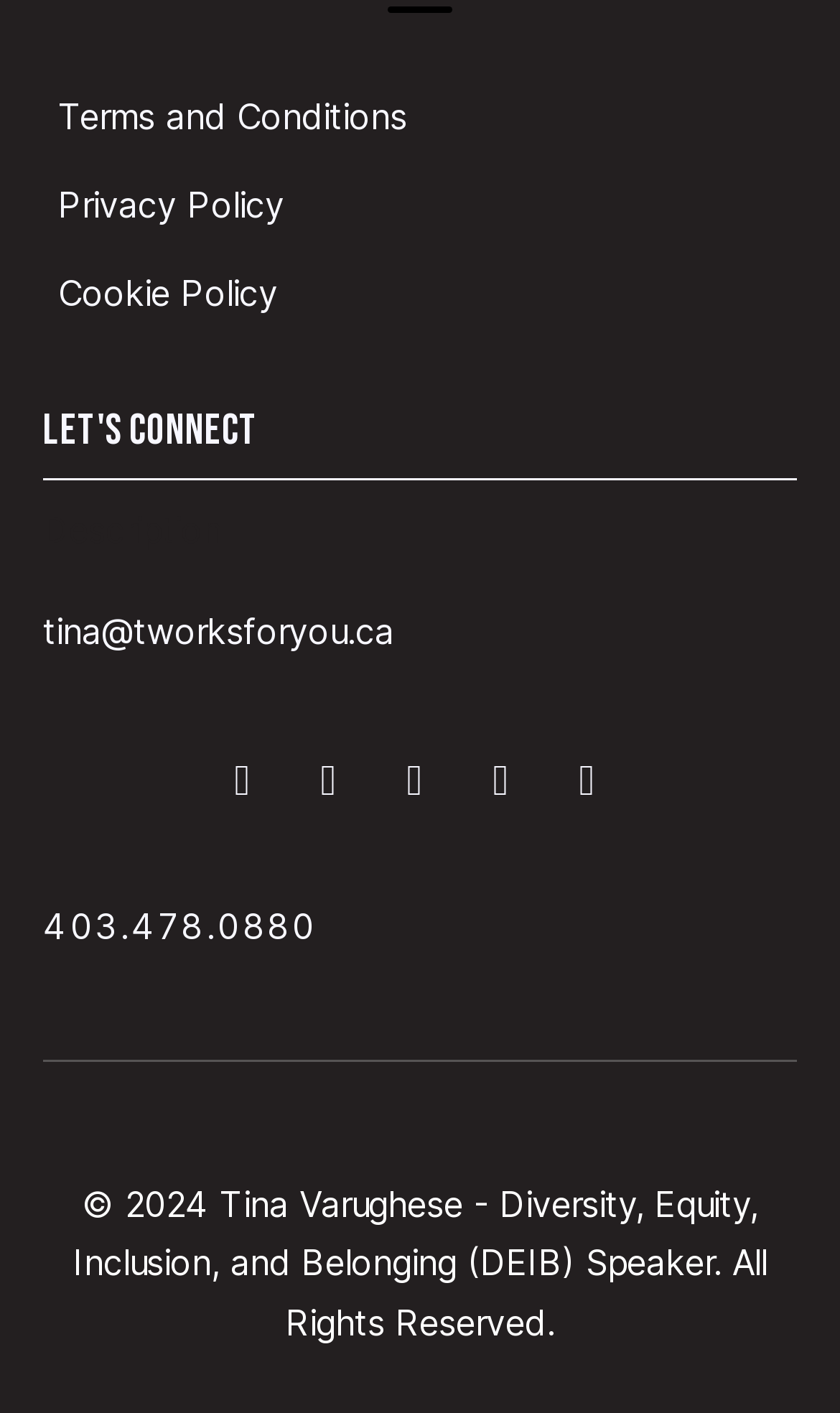Locate the bounding box coordinates for the element described below: "tina@tworksforyou.ca". The coordinates must be four float values between 0 and 1, formatted as [left, top, right, bottom].

[0.051, 0.431, 0.469, 0.462]